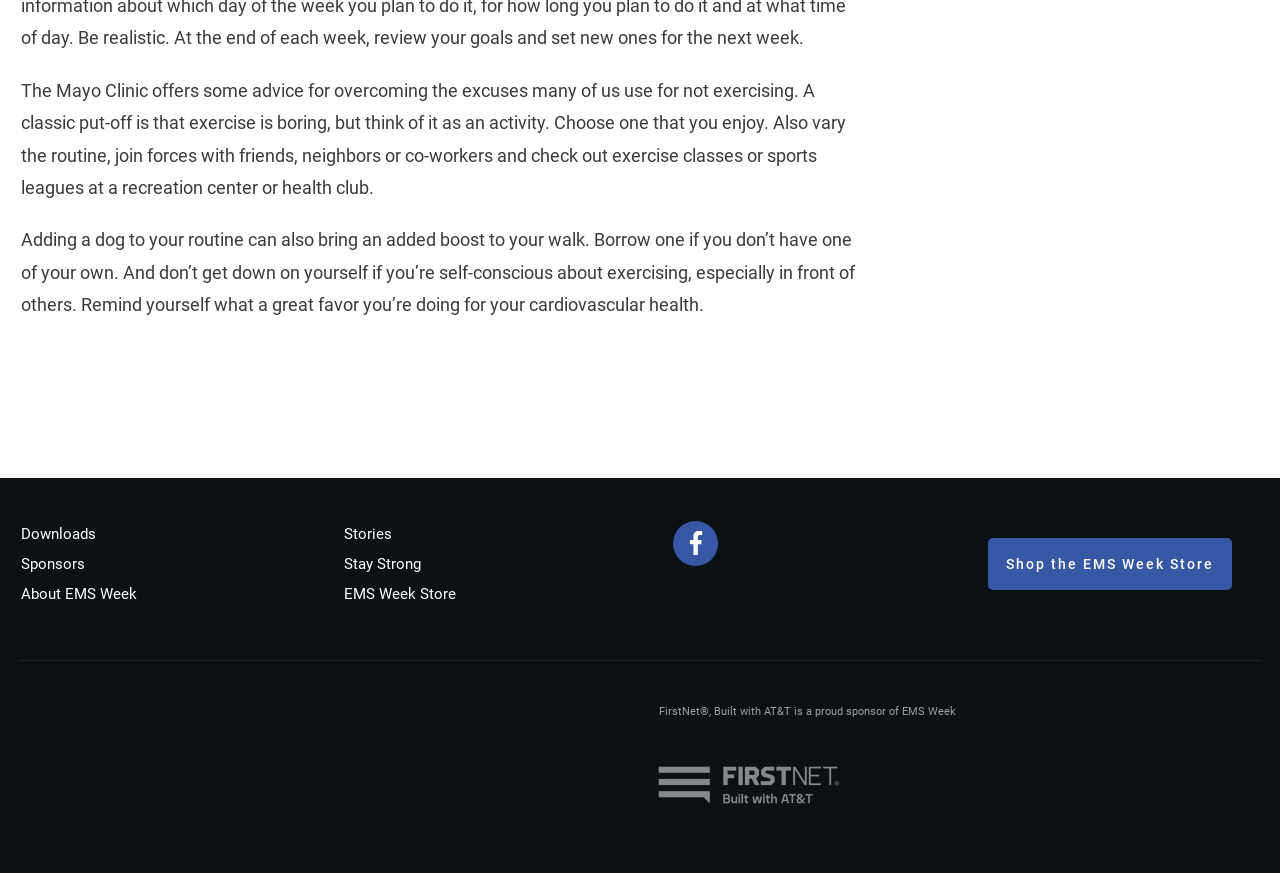Give a one-word or short phrase answer to the question: 
What is the name of the store mentioned on the webpage?

EMS Week Store